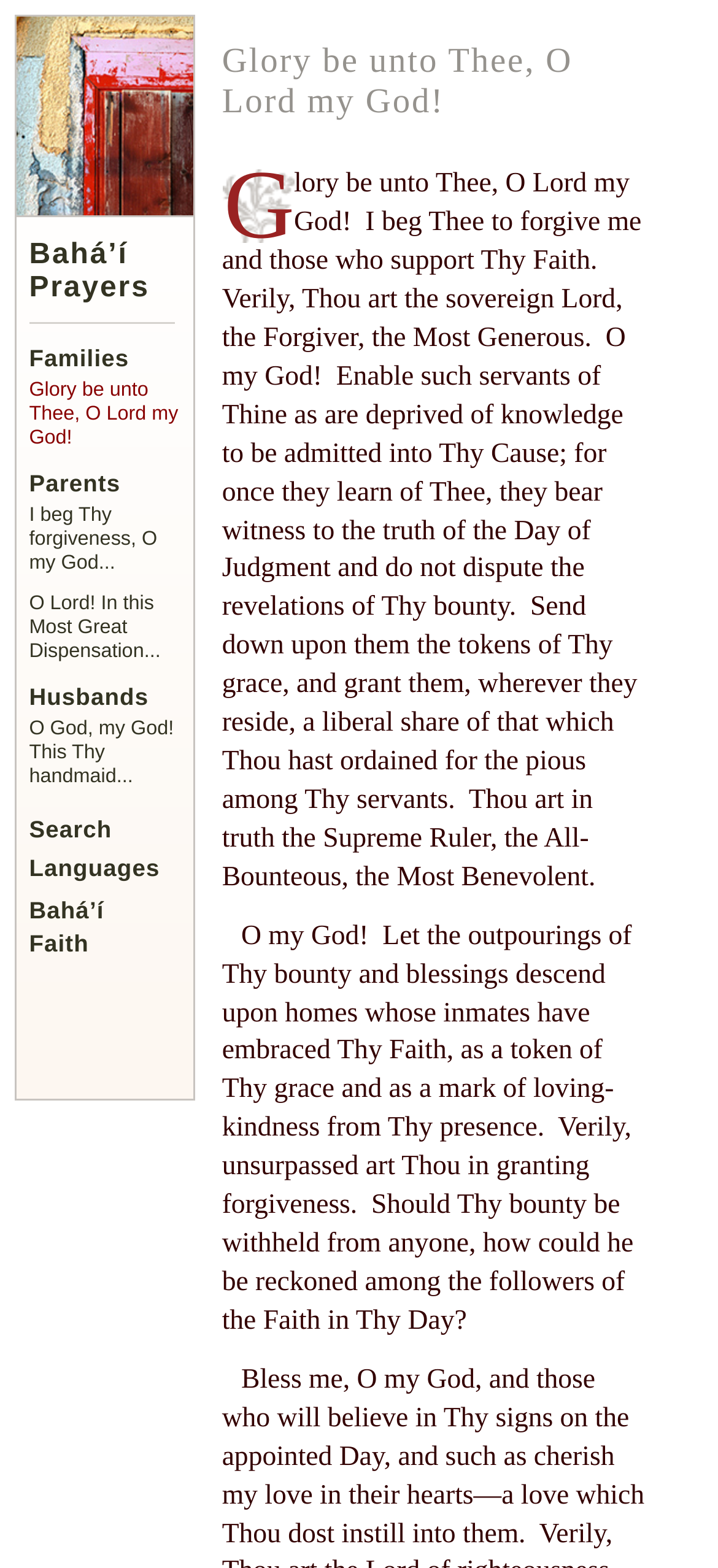How many links are there under the 'Families' heading?
Identify the answer in the screenshot and reply with a single word or phrase.

3